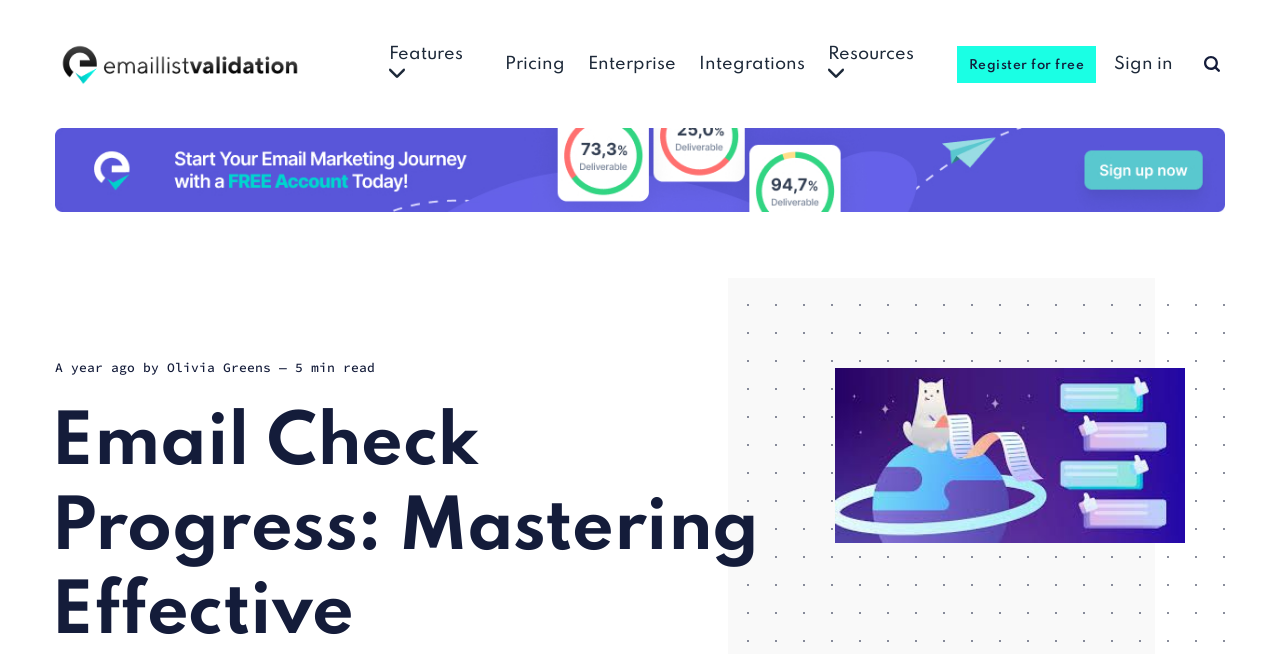Kindly determine the bounding box coordinates of the area that needs to be clicked to fulfill this instruction: "Register for free".

[0.747, 0.07, 0.856, 0.126]